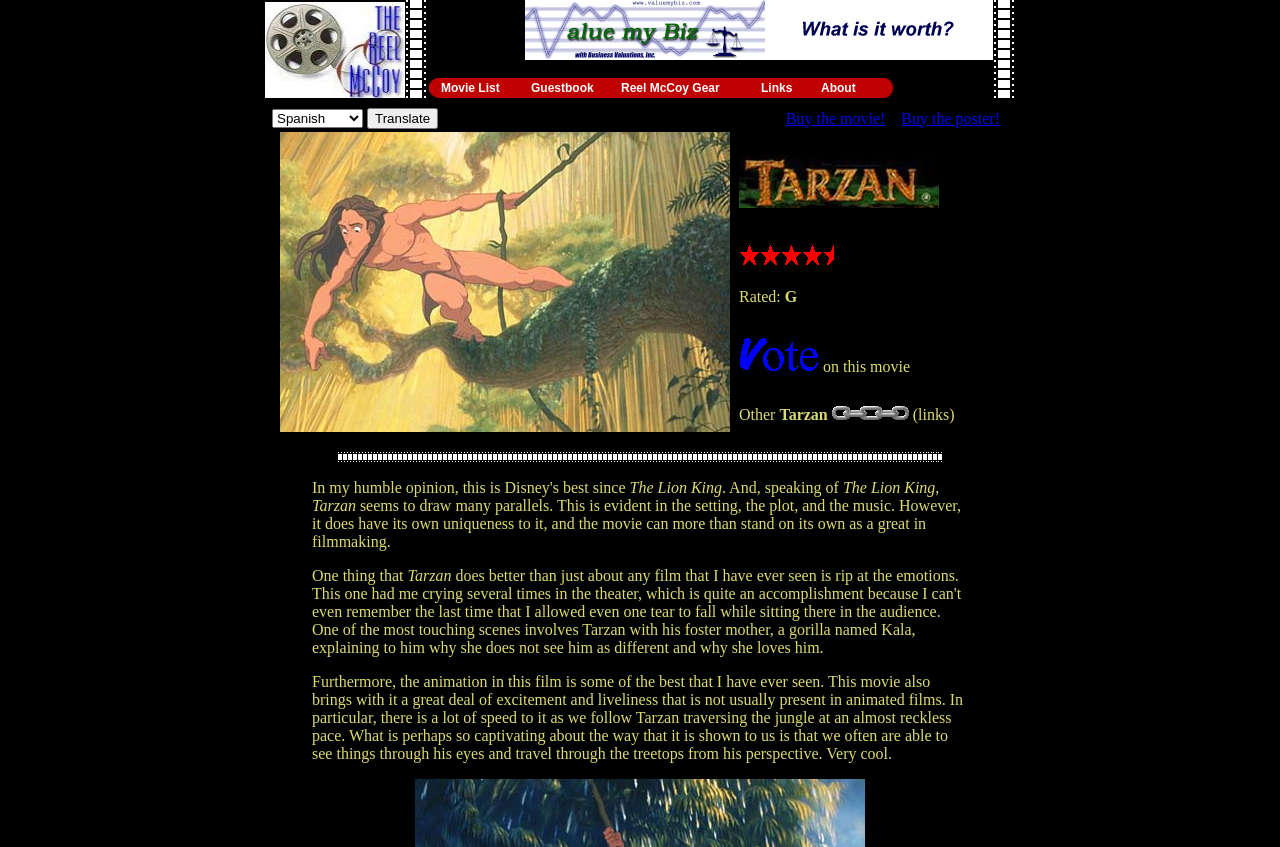Determine the bounding box coordinates of the clickable element necessary to fulfill the instruction: "Select an option from the 'Spanish Translate' combobox". Provide the coordinates as four float numbers within the 0 to 1 range, i.e., [left, top, right, bottom].

[0.212, 0.129, 0.284, 0.151]